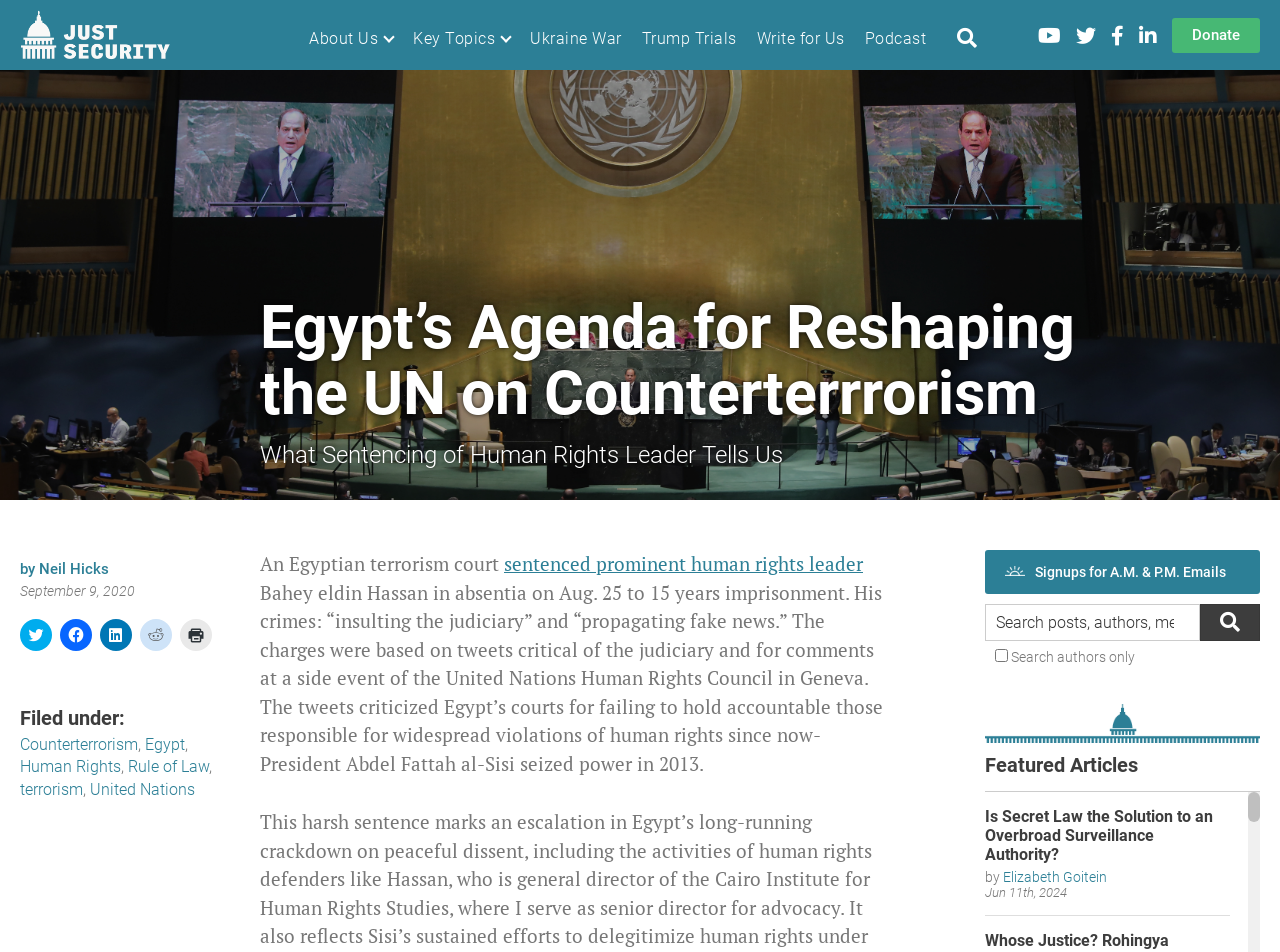Find and provide the bounding box coordinates for the UI element described here: "Trump Trials". The coordinates should be given as four float numbers between 0 and 1: [left, top, right, bottom].

[0.501, 0.03, 0.575, 0.05]